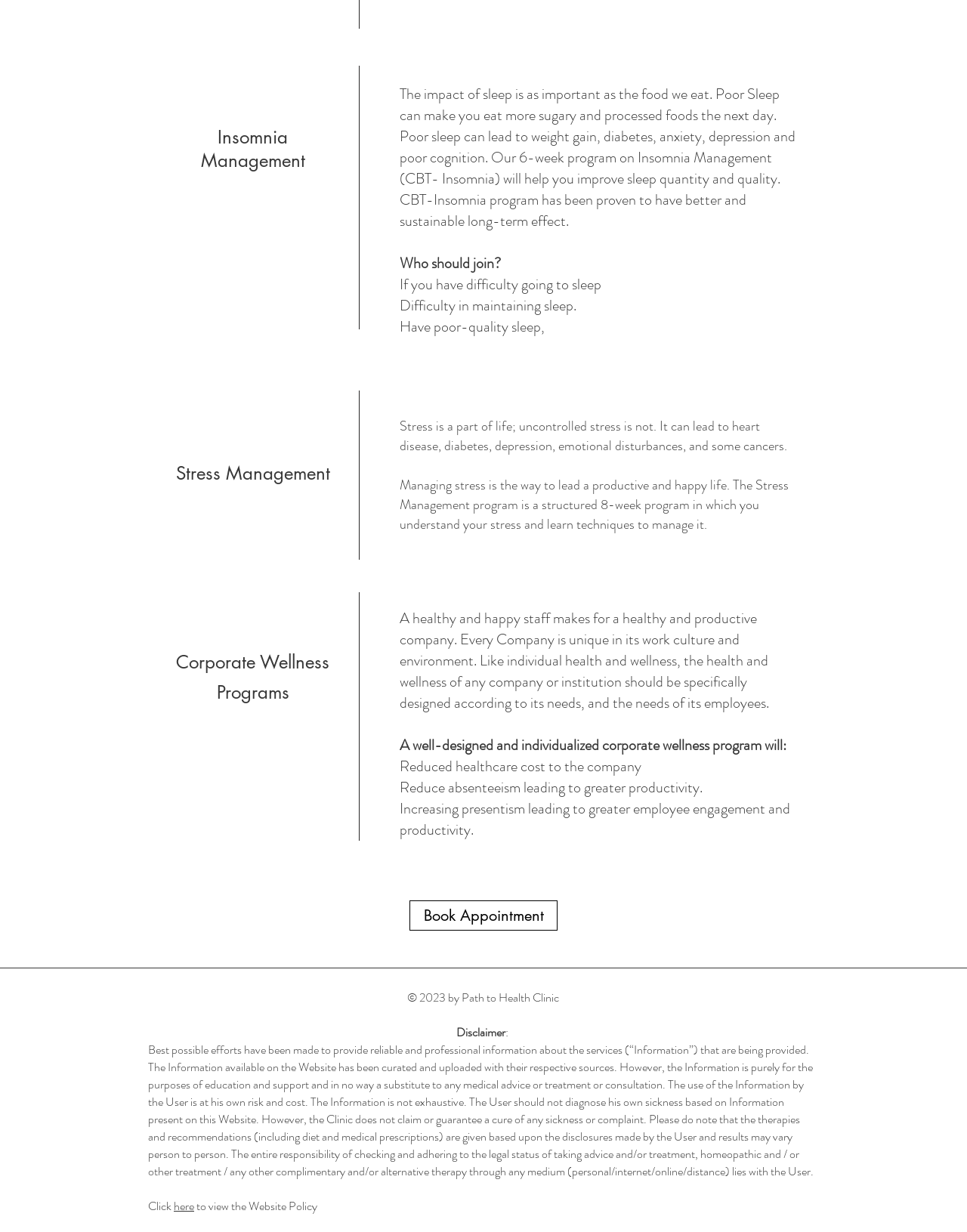Please specify the bounding box coordinates in the format (top-left x, top-left y, bottom-right x, bottom-right y), with values ranging from 0 to 1. Identify the bounding box for the UI component described as follows: here

[0.18, 0.972, 0.201, 0.986]